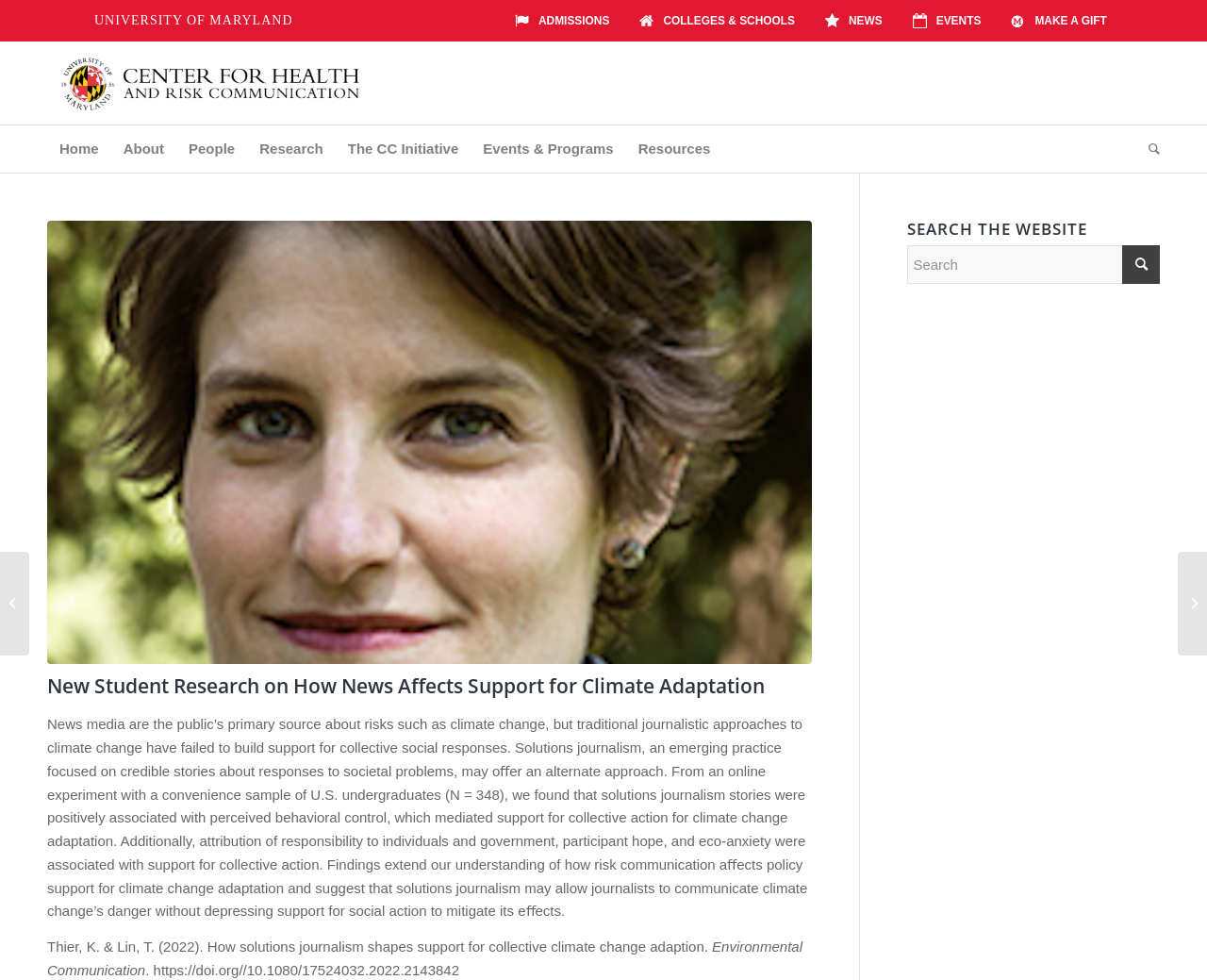Please pinpoint the bounding box coordinates for the region I should click to adhere to this instruction: "Click the UNIVERSITY OF MARYLAND link".

[0.078, 0.003, 0.243, 0.04]